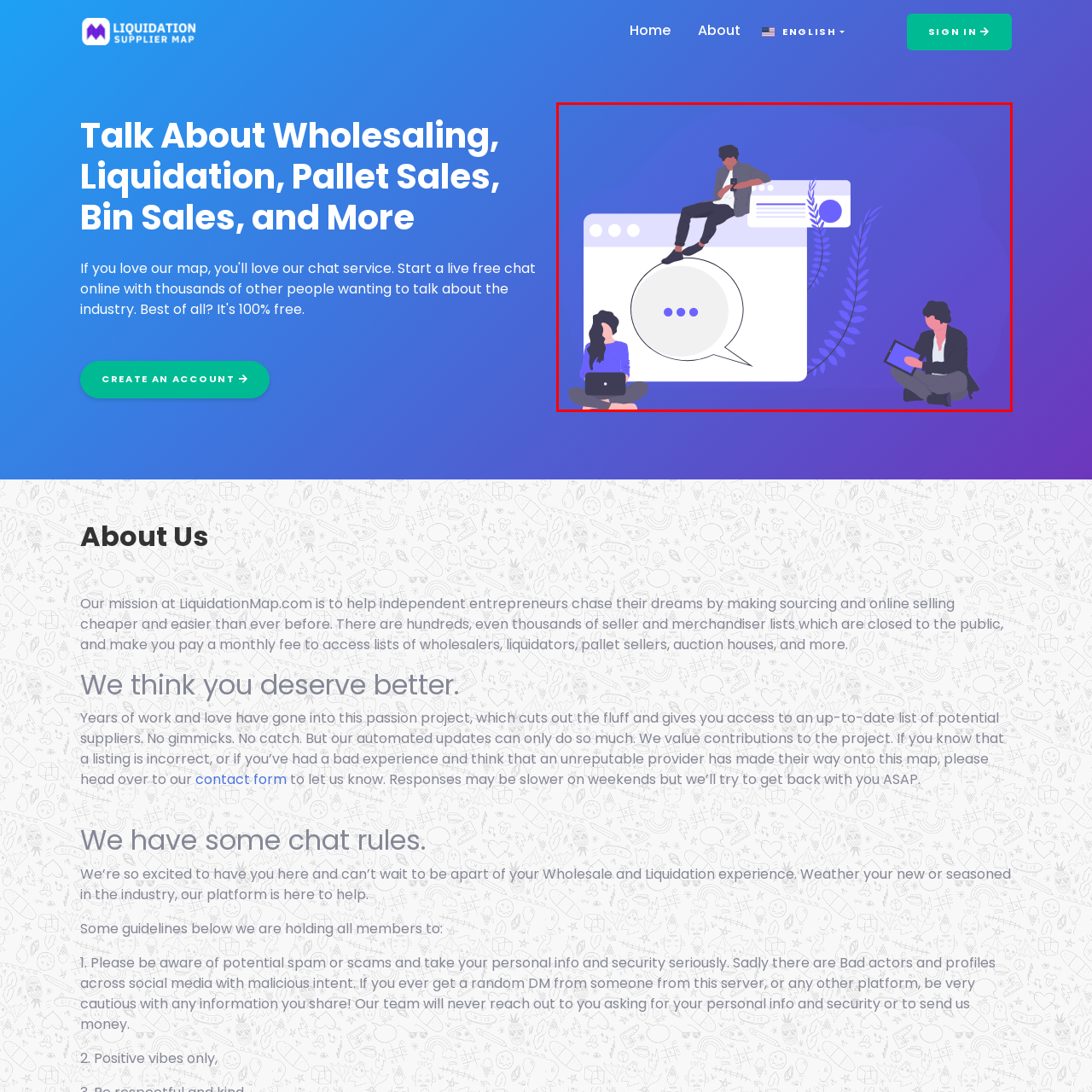Offer a comprehensive description of the image enclosed by the red box.

The image features three individuals engaged in a digital discussion, symbolizing collaboration and communication. On a vibrant purple background, a man perches on top of a stylized webpage, seemingly focused on the interaction happening below. To his left, a woman sits cross-legged with a laptop, immersed in the online conversation, while to the right, another man leans forward, holding a tablet. A large speech bubble, indicating ongoing dialogue, is positioned prominently in the center, further emphasizing the theme of connectivity in the digital space. This illustration captures the essence of modern communication and the dynamic interactions facilitated by technology, resonating with the mission of the website to support entrepreneurs in their online endeavors.